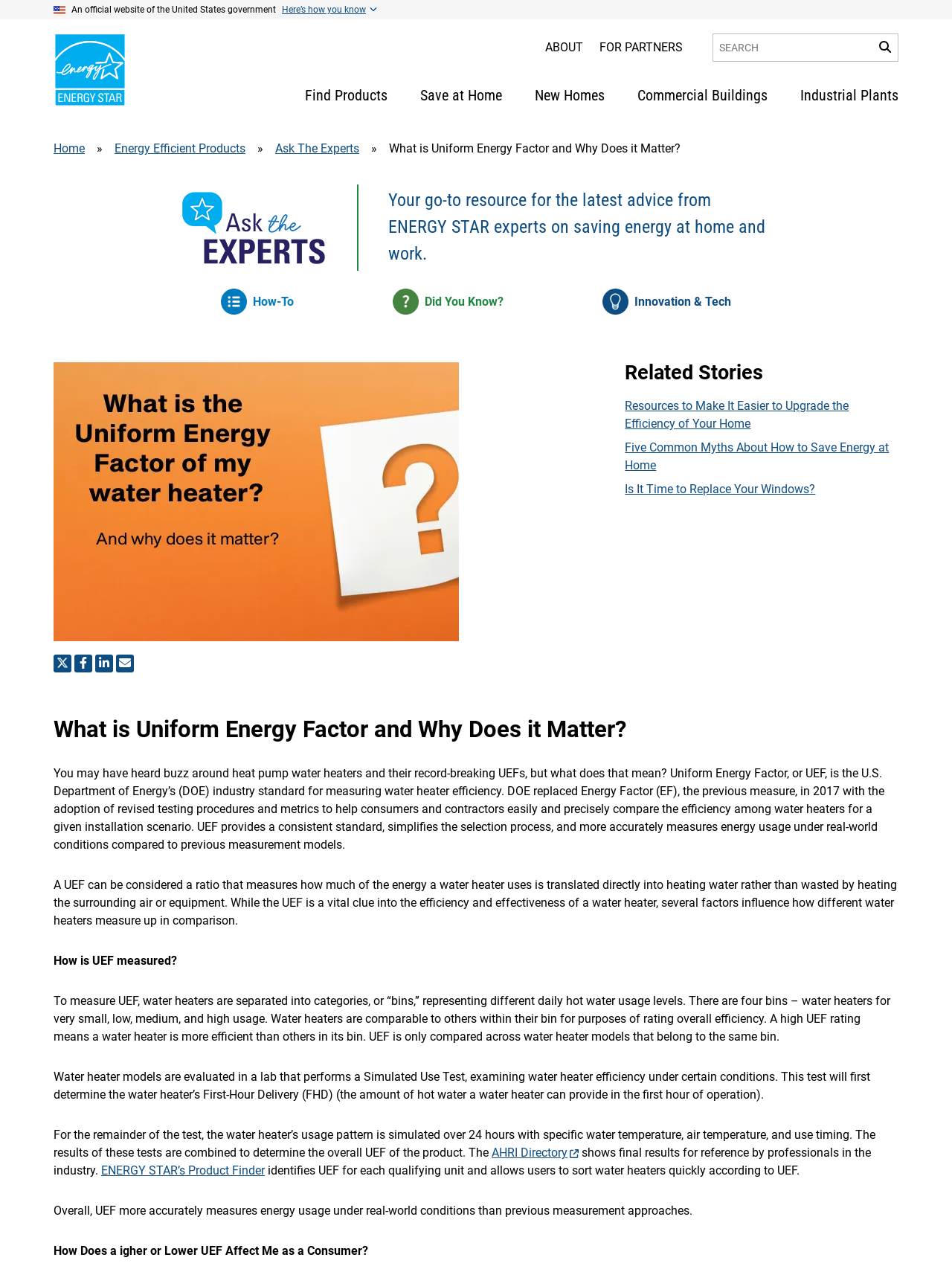What is the purpose of UEF?
Please interpret the details in the image and answer the question thoroughly.

The purpose of UEF is to measure water heater efficiency by providing a consistent standard, simplifying the selection process, and more accurately measuring energy usage under real-world conditions compared to previous measurement models.